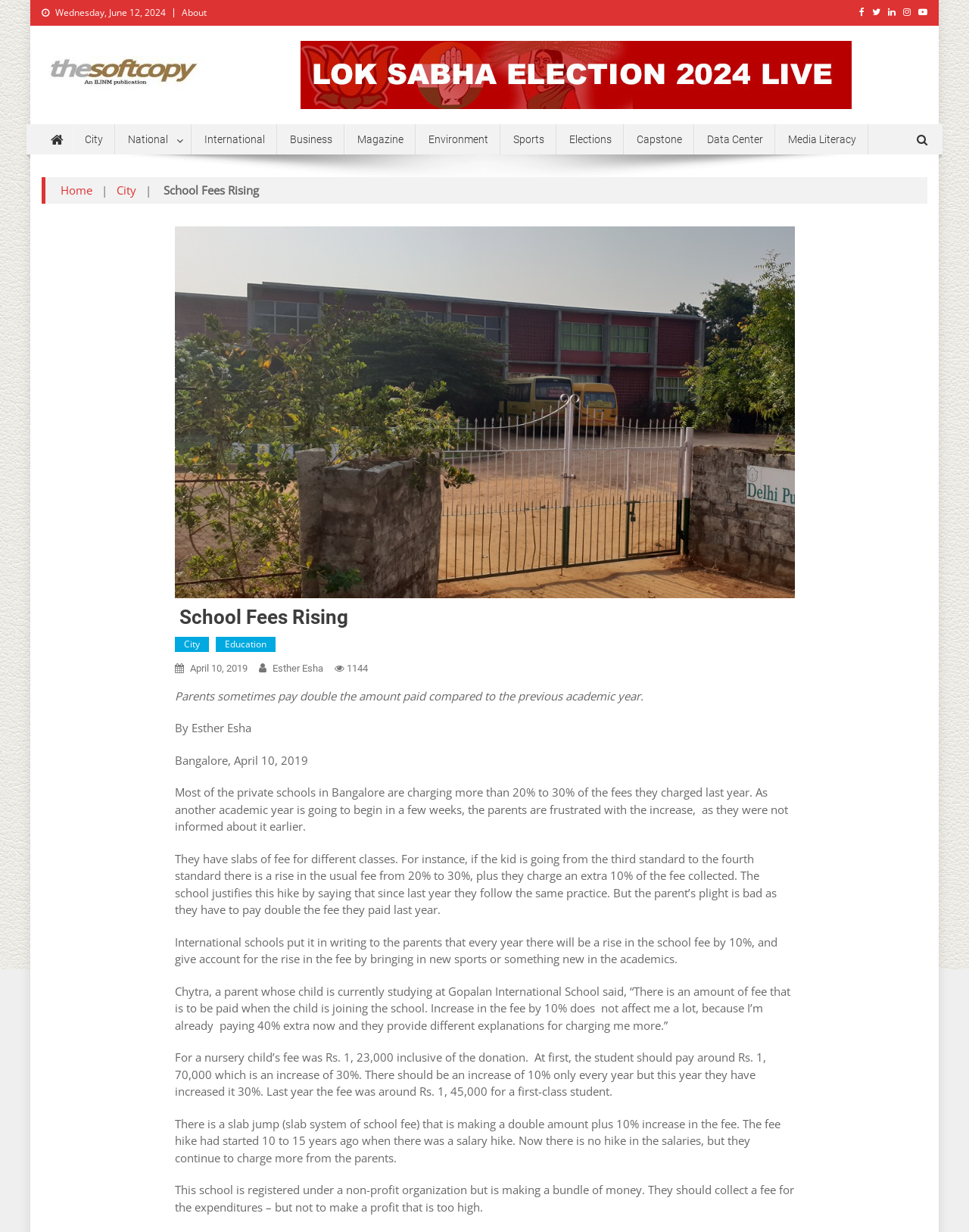Please identify the bounding box coordinates of the area that needs to be clicked to fulfill the following instruction: "Click the 'The Softcopy' link."

[0.043, 0.052, 0.21, 0.064]